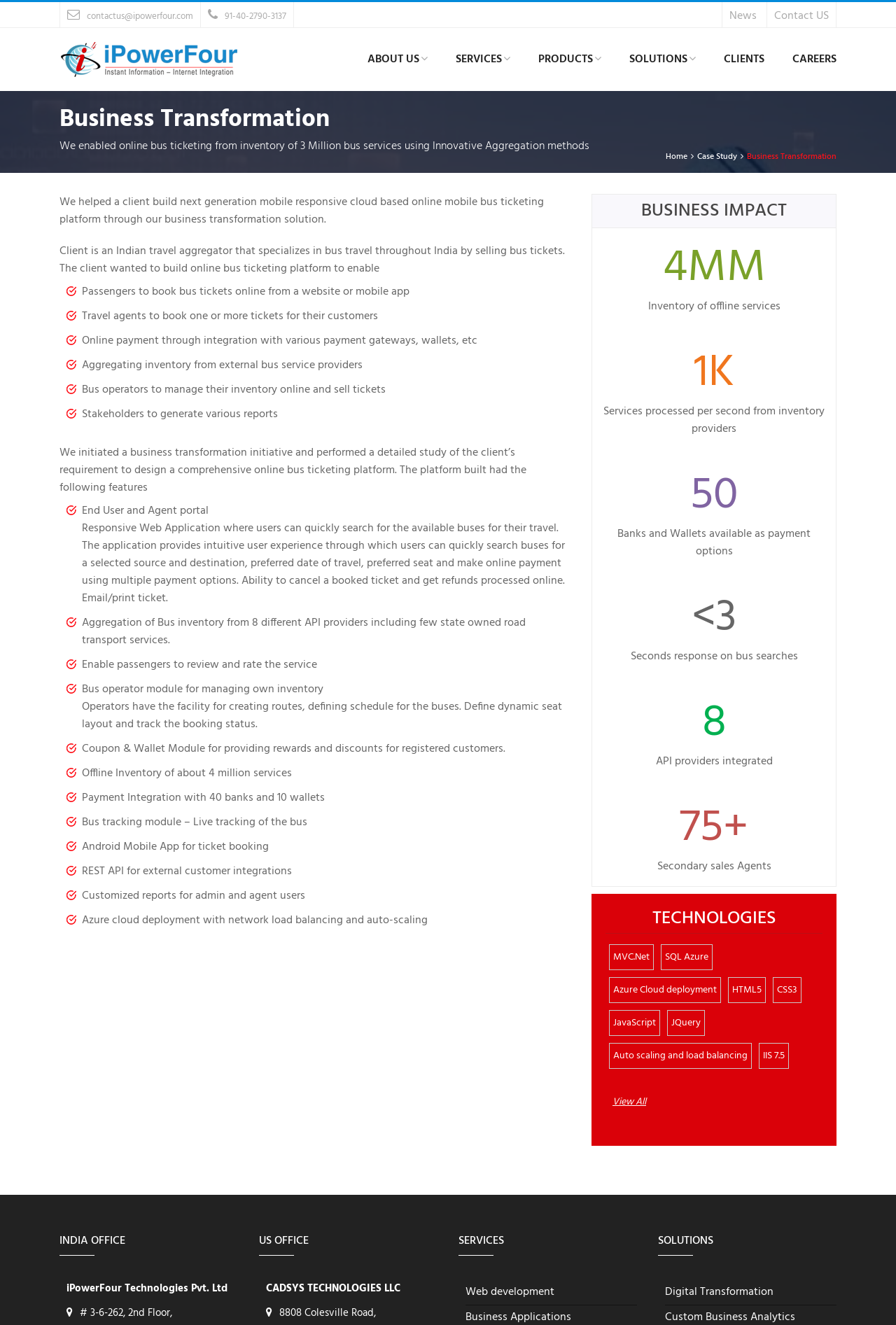Specify the bounding box coordinates of the element's area that should be clicked to execute the given instruction: "Click the 'Contact US' link". The coordinates should be four float numbers between 0 and 1, i.e., [left, top, right, bottom].

[0.864, 0.005, 0.925, 0.019]